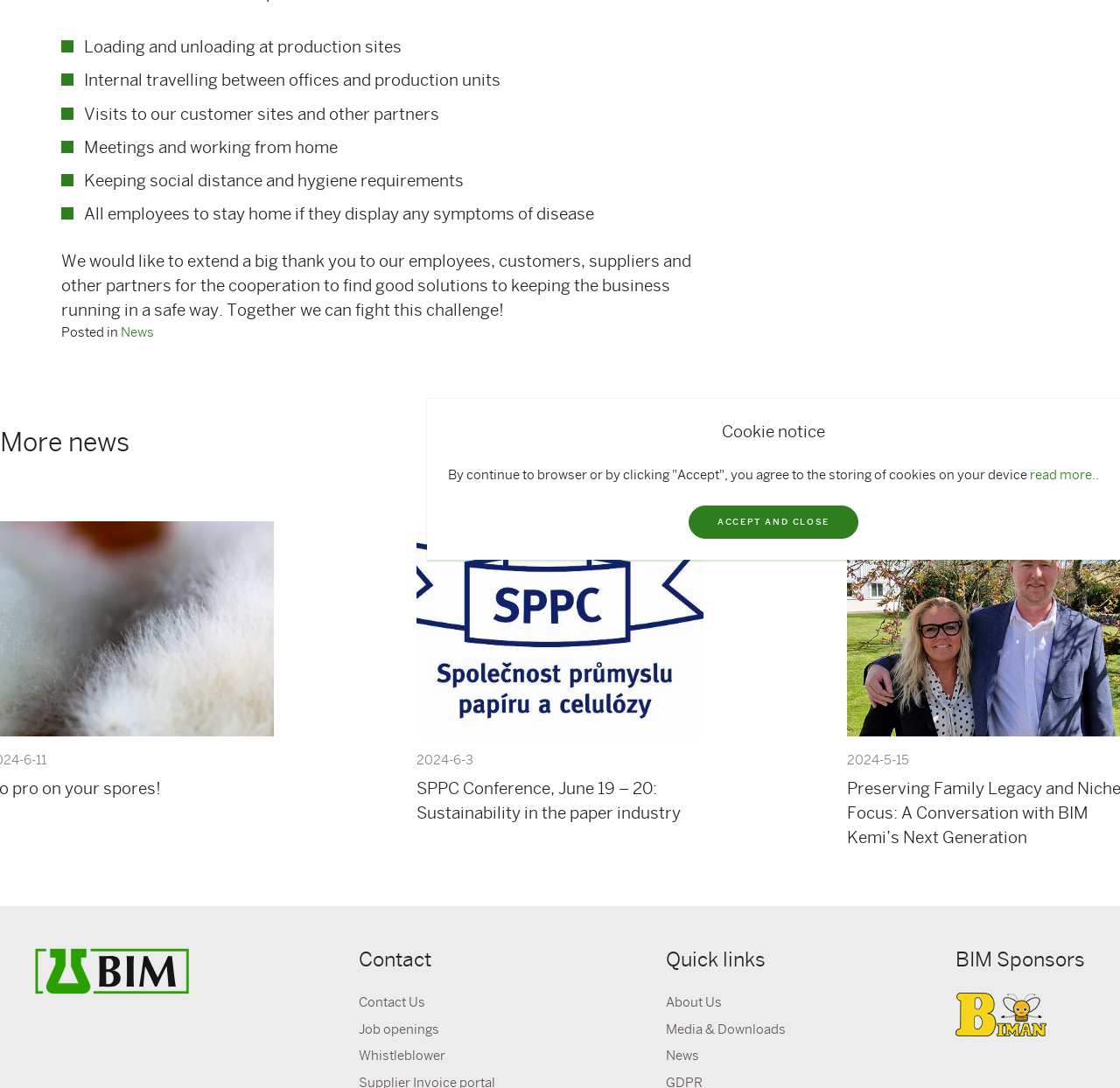Given the element description Media & Downloads, predict the bounding box coordinates for the UI element in the webpage screenshot. The format should be (top-left x, top-left y, bottom-right x, bottom-right y), and the values should be between 0 and 1.

[0.594, 0.94, 0.701, 0.952]